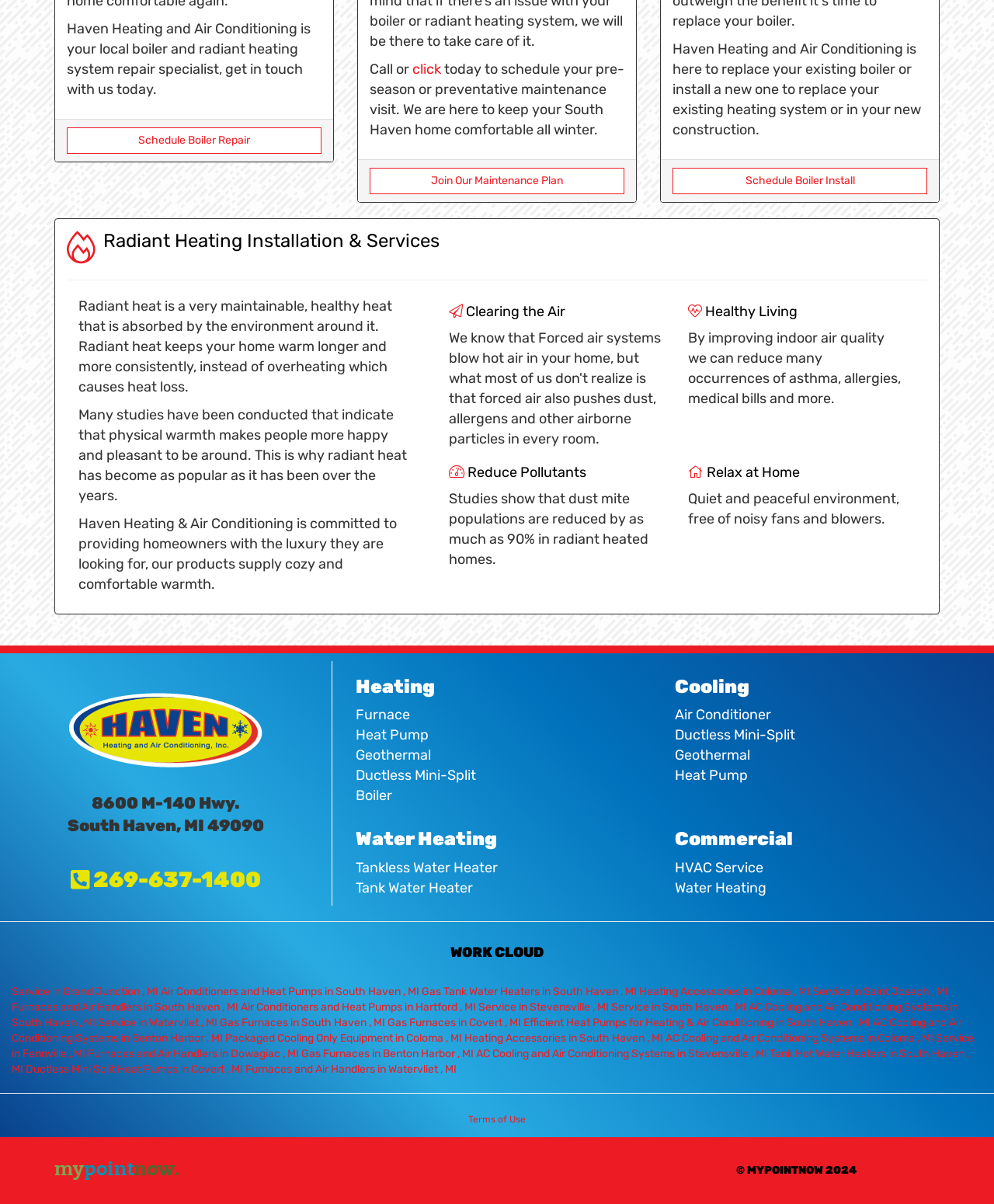Identify the bounding box for the element characterized by the following description: "Heating".

[0.358, 0.562, 0.655, 0.579]